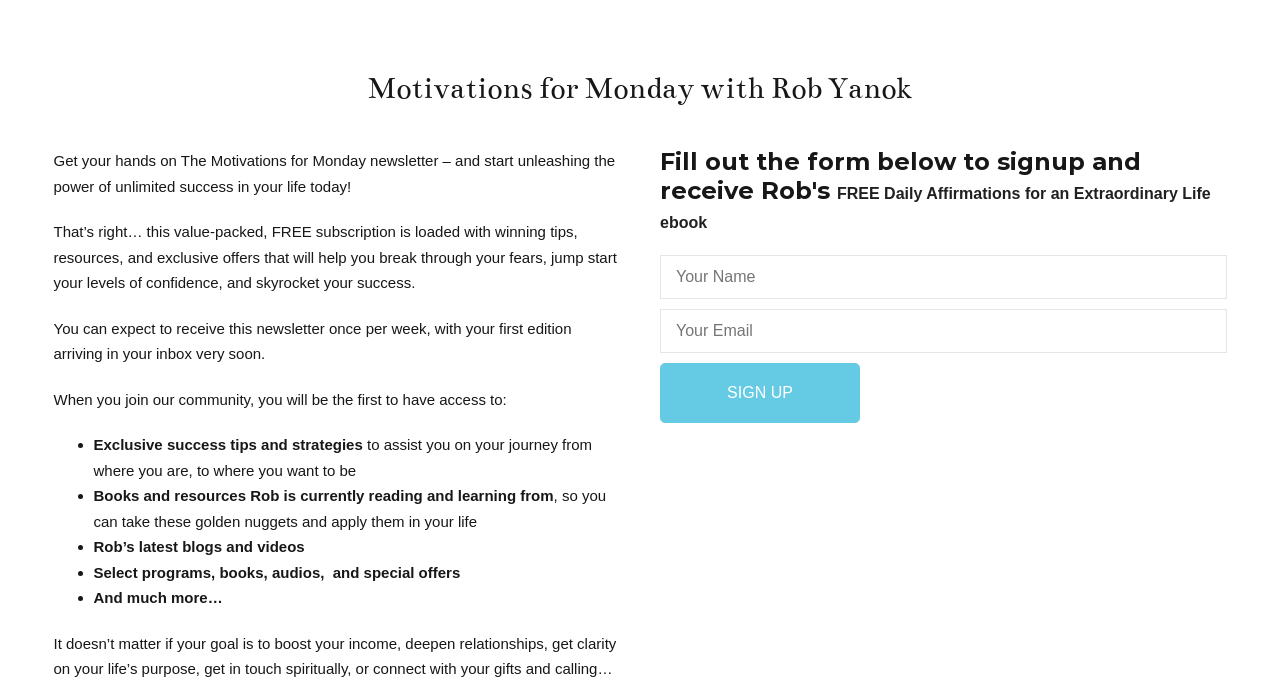Use a single word or phrase to answer the question:
What will I receive after signing up?

FREE Daily Affirmations ebook